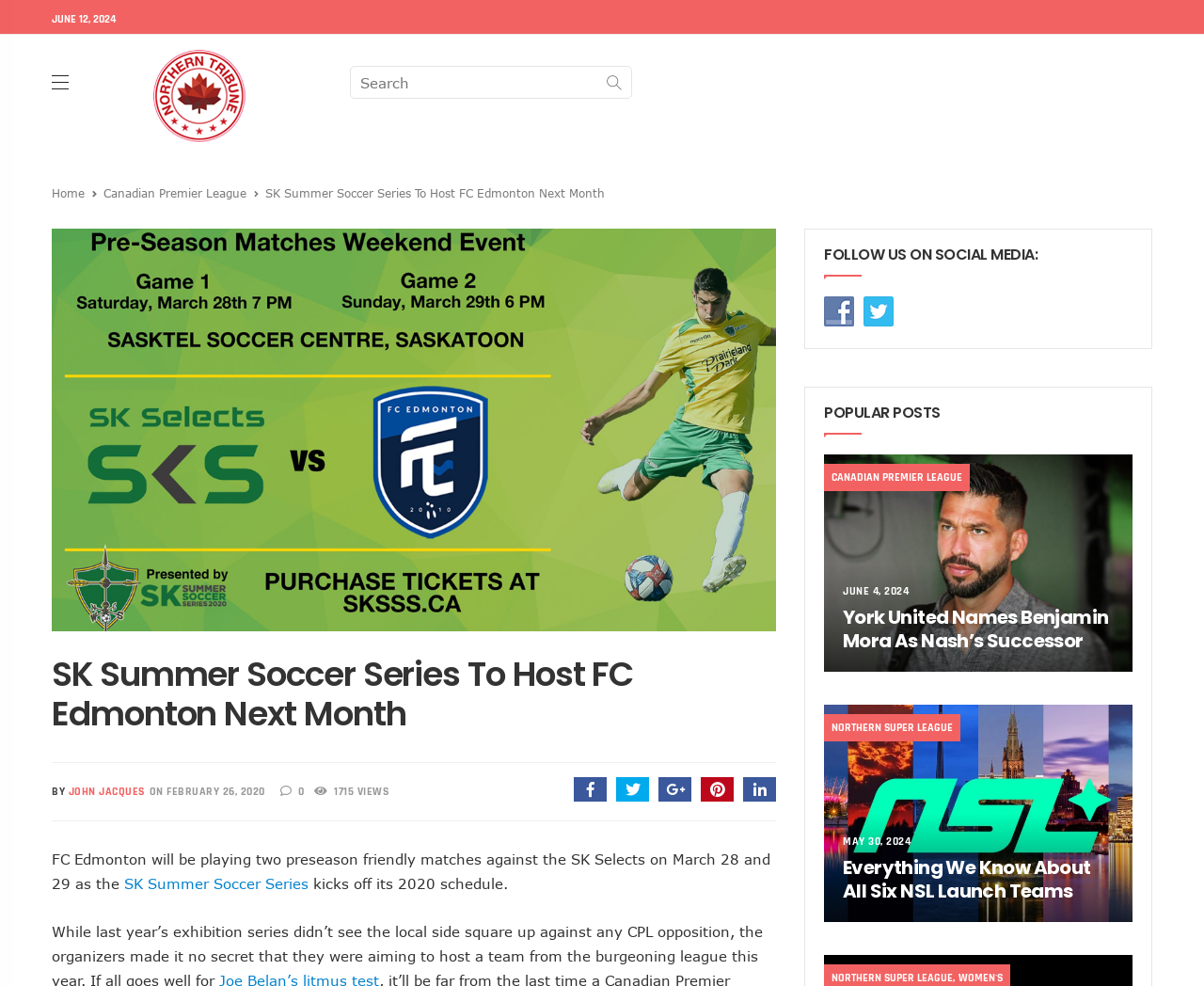Give a short answer to this question using one word or a phrase:
What is the name of the team playing in the SK Summer Soccer Series?

FC Edmonton